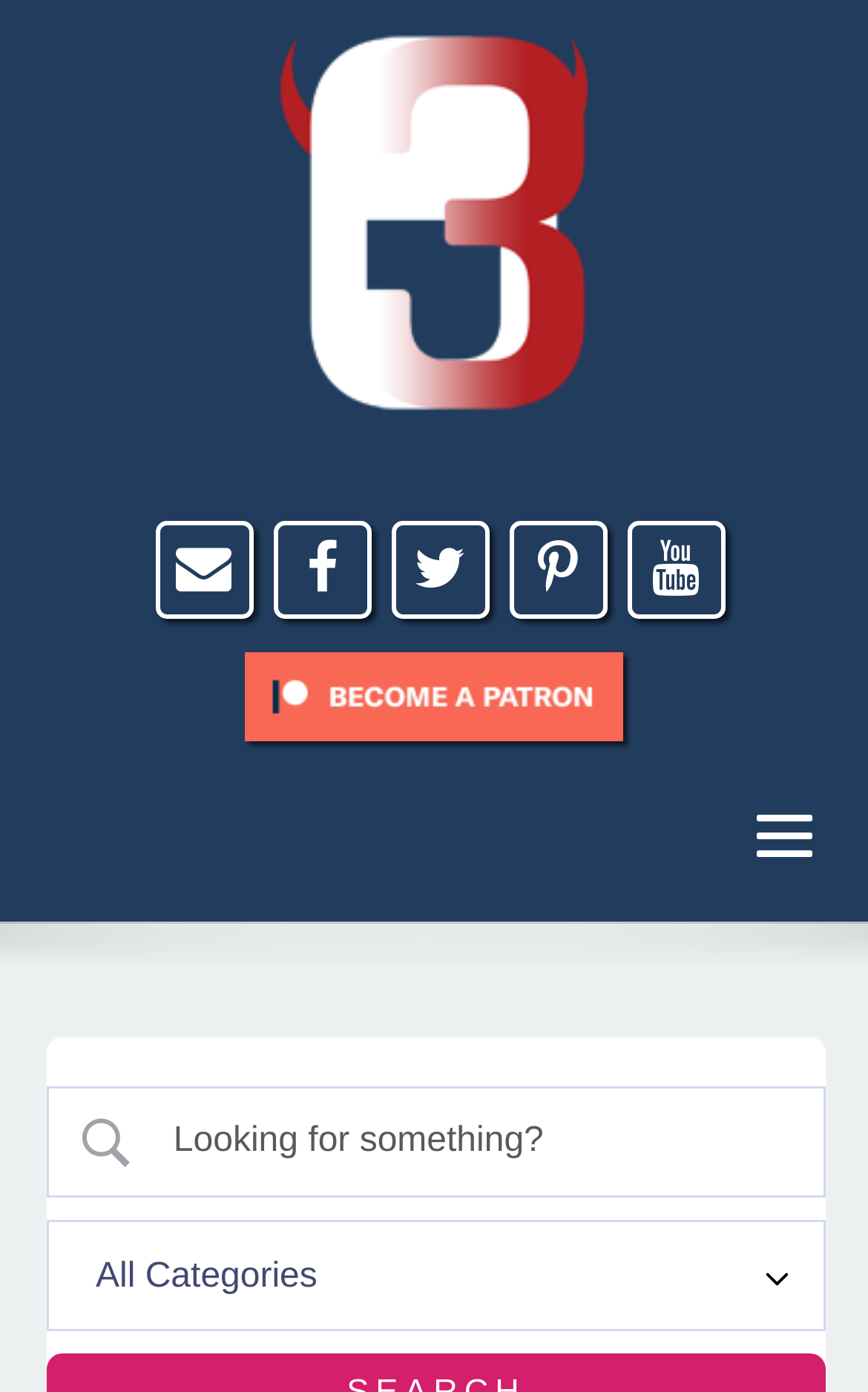Provide a brief response to the question below using a single word or phrase: 
What is the function of the button?

Get started